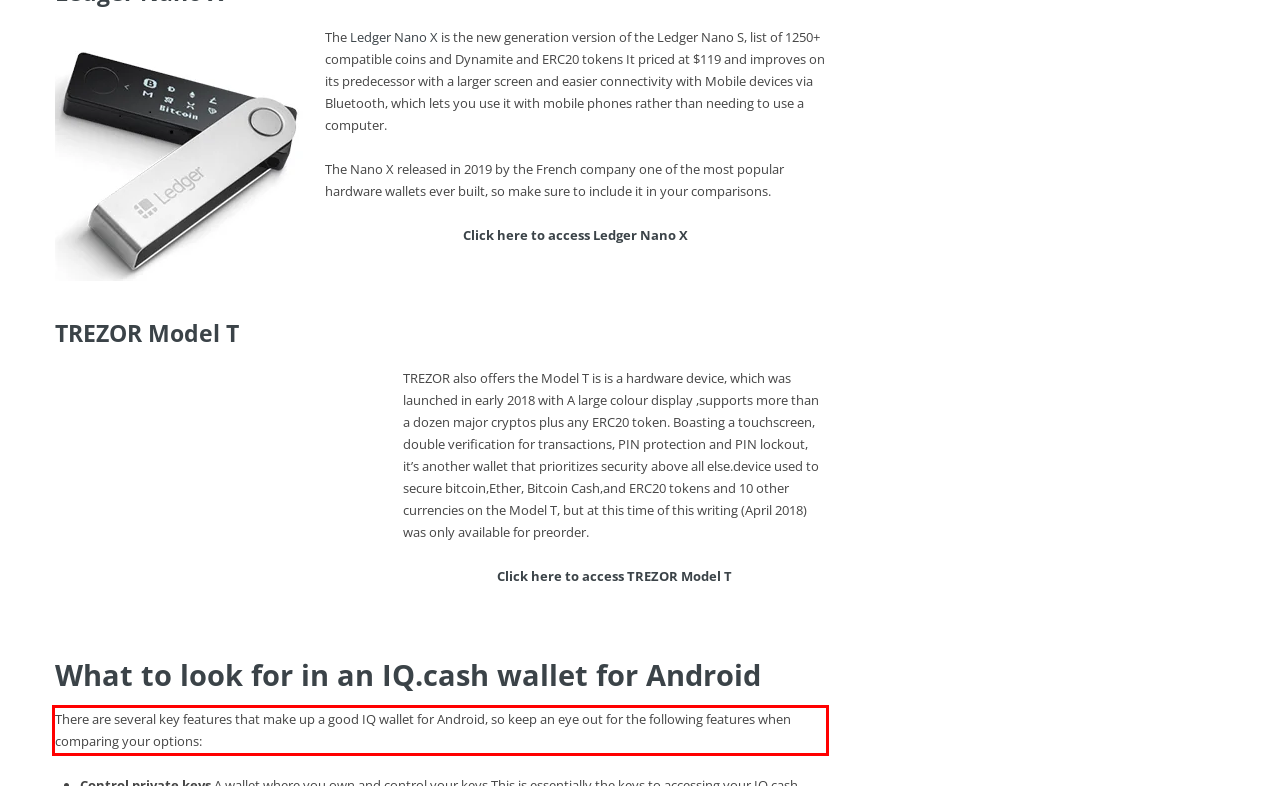Please take the screenshot of the webpage, find the red bounding box, and generate the text content that is within this red bounding box.

There are several key features that make up a good IQ wallet for Android, so keep an eye out for the following features when comparing your options: